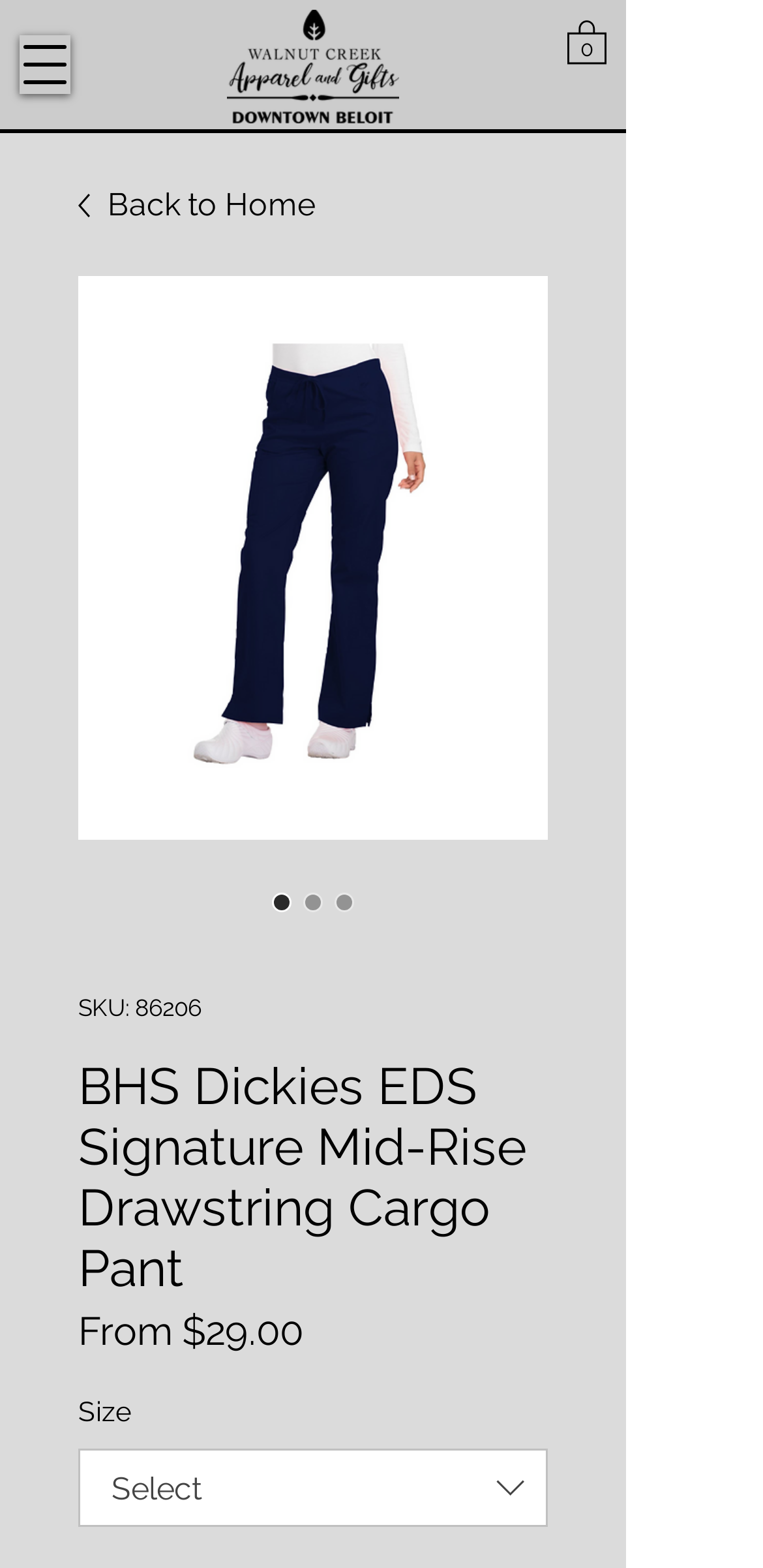What is the purpose of the button with the text 'Open navigation menu'?
Kindly give a detailed and elaborate answer to the question.

I inferred the purpose of the button by looking at its text content, which is 'Open navigation menu', and its type, which is 'button' with a 'hasPopup' property, indicating that it opens a menu.